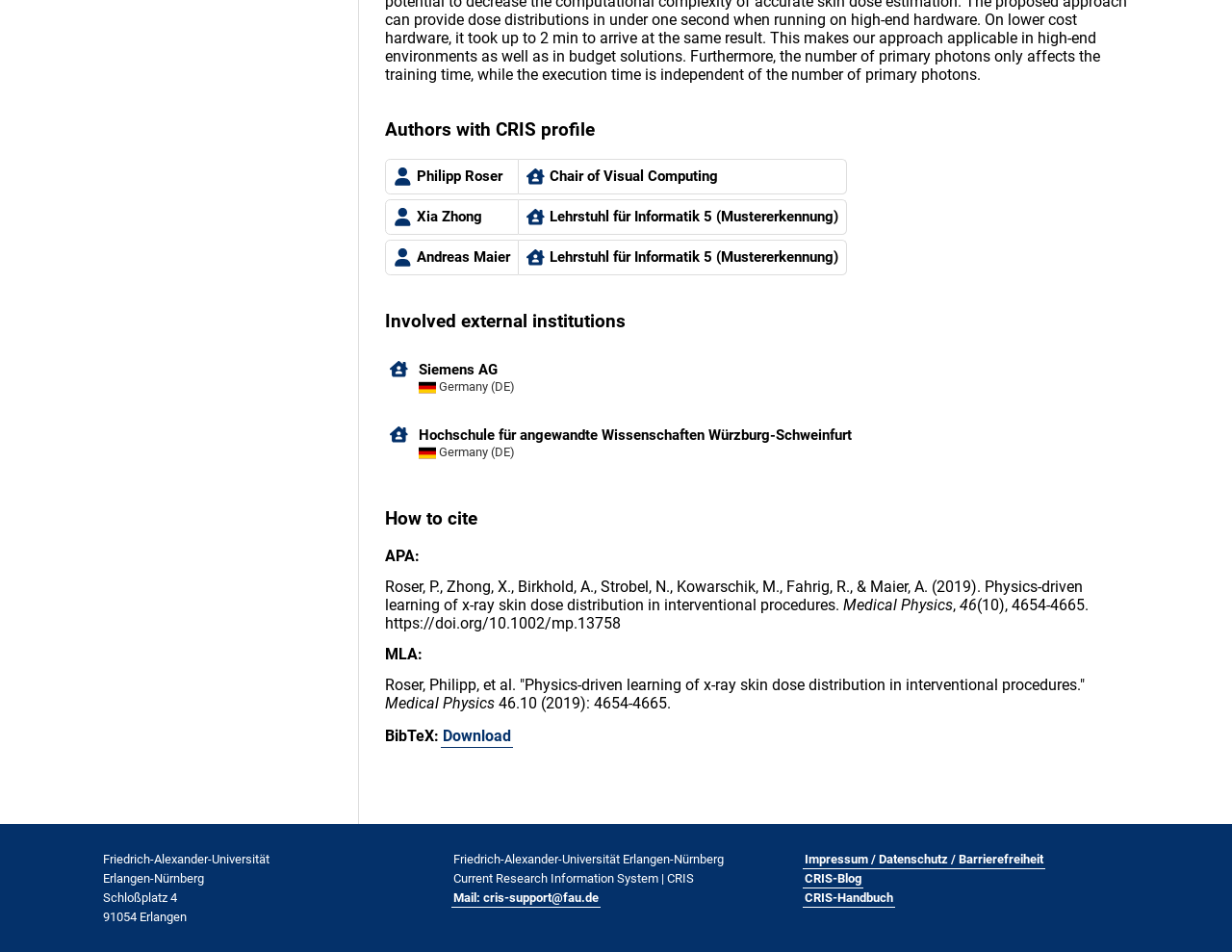Please find the bounding box coordinates of the element that needs to be clicked to perform the following instruction: "View the details of Involved external institutions". The bounding box coordinates should be four float numbers between 0 and 1, represented as [left, top, right, bottom].

[0.312, 0.327, 0.917, 0.349]